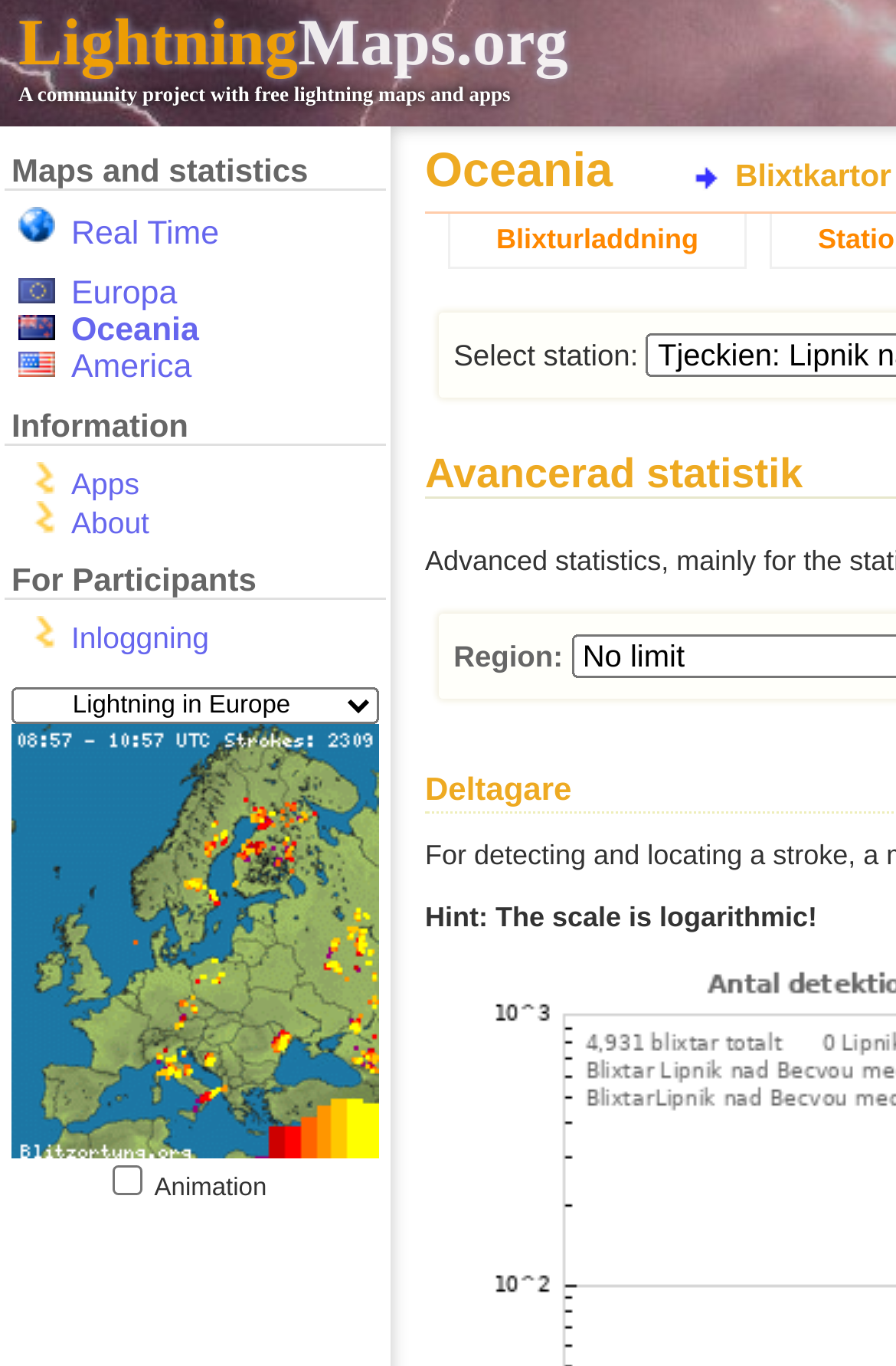What is the scale of the lightning maps?
Use the image to give a comprehensive and detailed response to the question.

The scale of the lightning maps can be found in the static text element at the bottom of the webpage, which reads 'Hint: The scale is logarithmic!'. This indicates that the scale used to display the lightning maps is logarithmic, rather than linear.